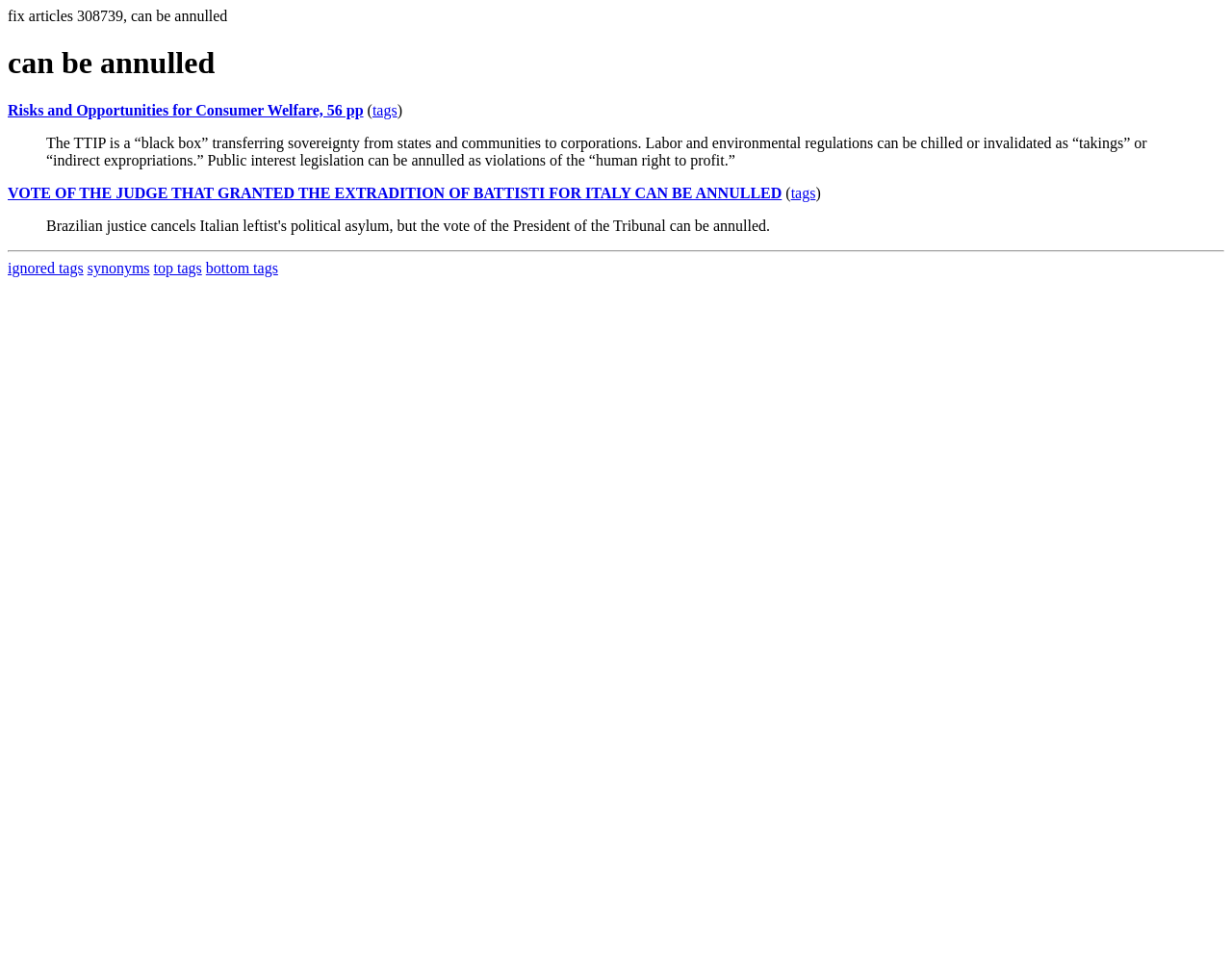Please identify the bounding box coordinates of the element that needs to be clicked to perform the following instruction: "explore synonyms".

[0.071, 0.267, 0.122, 0.283]